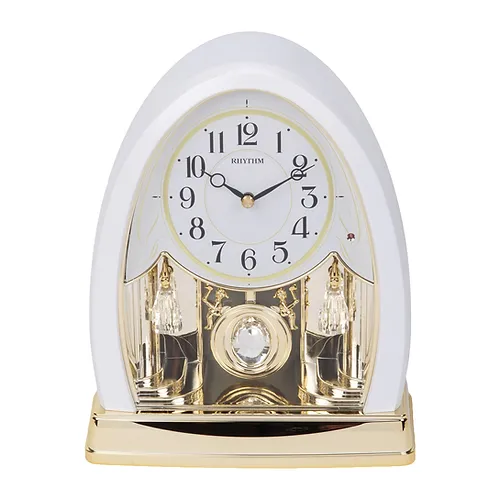Describe every significant element in the image thoroughly.

**Caption:** 

The Crystal Pearl Clock, crafted by Rhythm, showcases an elegant design that enhances any mantel. Encased in a stunning white faux marble shell, this clock features luxurious gold accents that add a touch of sophistication. The round face displays bold black numbers, making it easy to read the time at a glance. Below the clock face, an eye-catching pendulum swings gracefully between two bell ringer figures, creating a captivating visual. This timepiece is not just about aesthetics; it plays a selection of 12 melodies, featuring 6 hymns and 6 Christmas tunes, perfect for enhancing your ambiance throughout the year. Additional features include a night sensor for automatic shut-off, volume control, and precise quartz movement. Measuring 9.84 inches tall by 7.91 inches wide, and weighing 1 kg, this clock combines form and functionality beautifully. The Crystal Pearl Clock comes with a one-year warranty and includes two C batteries, ensuring it’s ready to bring joy and style to your home.